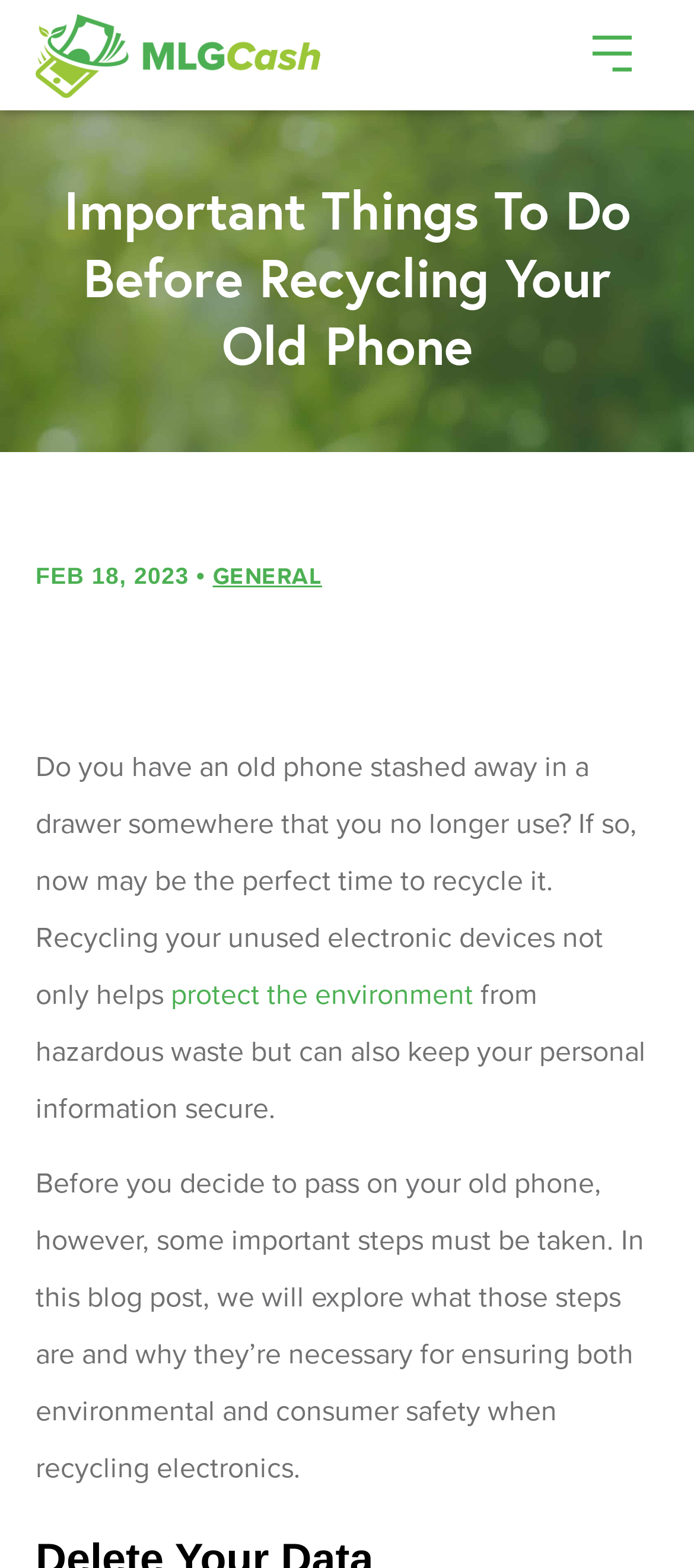Locate the UI element described as follows: "title="2-mlgcash-logo-primary-vertical"". Return the bounding box coordinates as four float numbers between 0 and 1 in the order [left, top, right, bottom].

[0.051, 0.023, 0.462, 0.045]